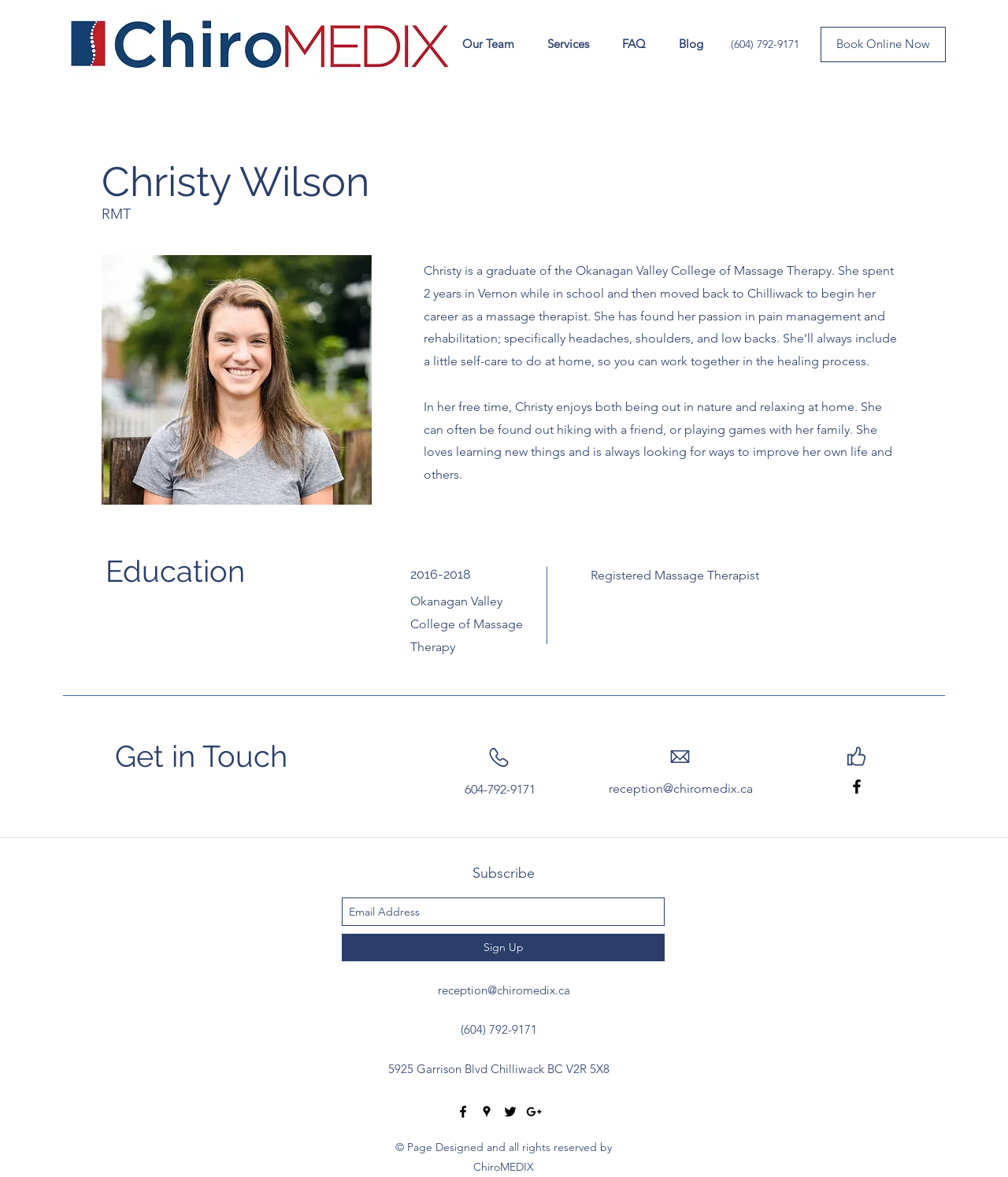Please provide a brief answer to the following inquiry using a single word or phrase:
What is the purpose of the 'Book Online Now' button?

To book an appointment